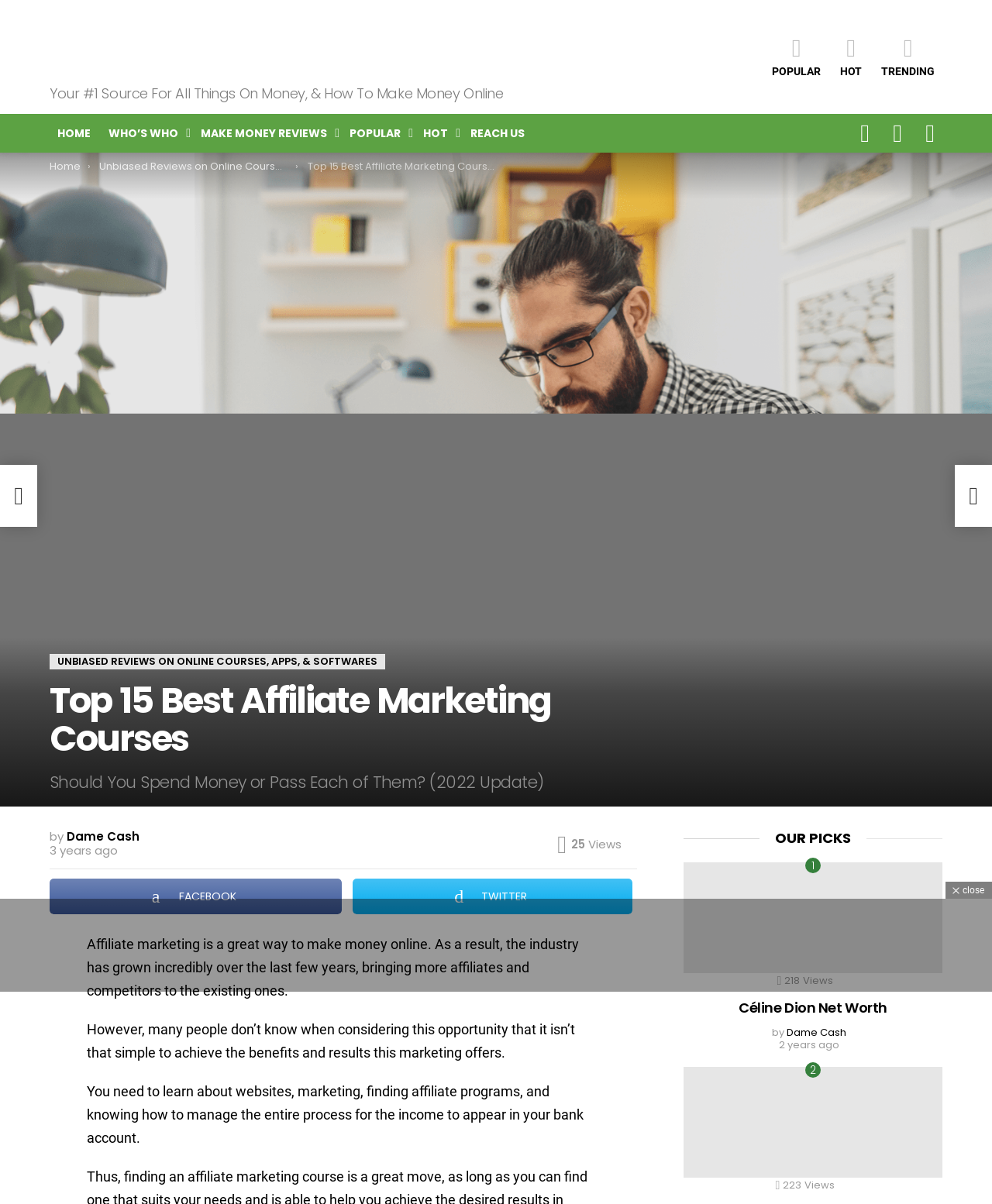Please locate the bounding box coordinates for the element that should be clicked to achieve the following instruction: "Log in to your account". Ensure the coordinates are given as four float numbers between 0 and 1, i.e., [left, top, right, bottom].

[0.925, 0.094, 0.95, 0.127]